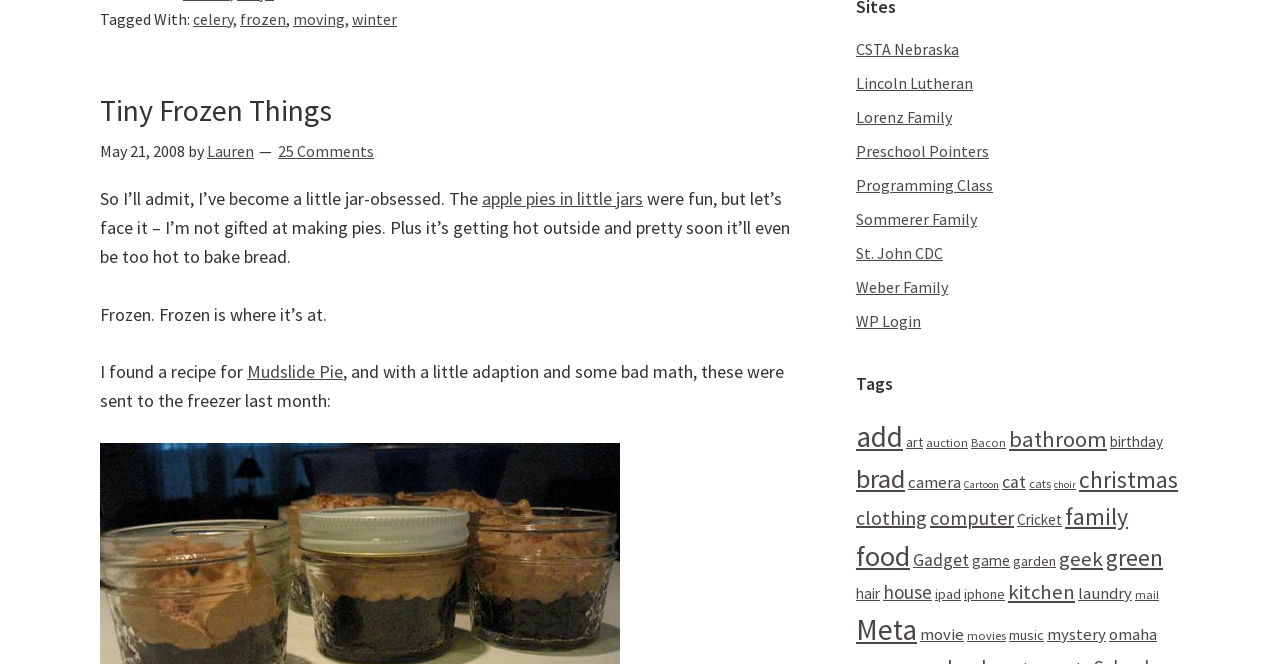Identify the bounding box coordinates necessary to click and complete the given instruction: "Click on the 'celery' tag".

[0.151, 0.013, 0.182, 0.043]